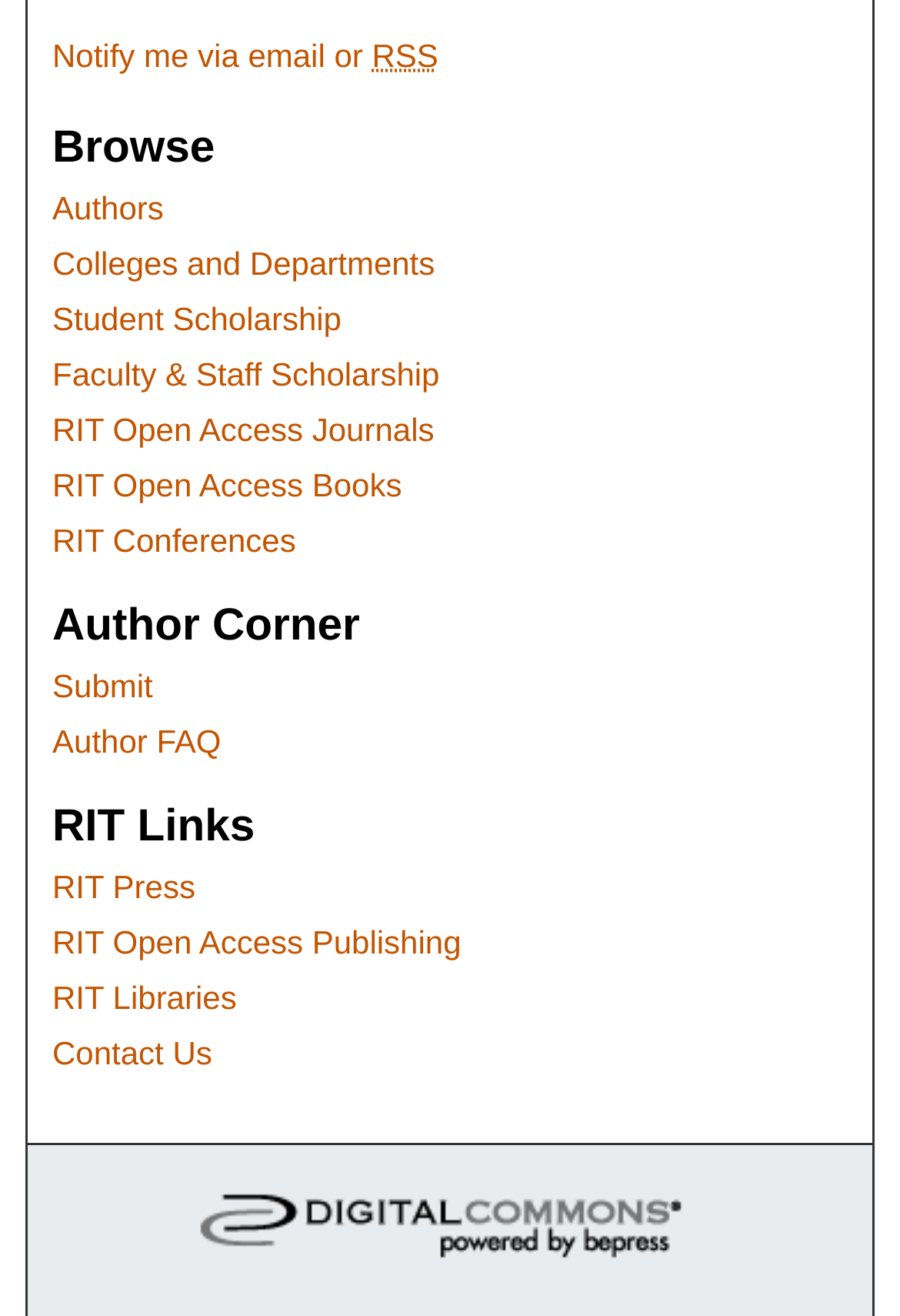Respond to the question below with a concise word or phrase:
How many RIT-related links are listed?

Four